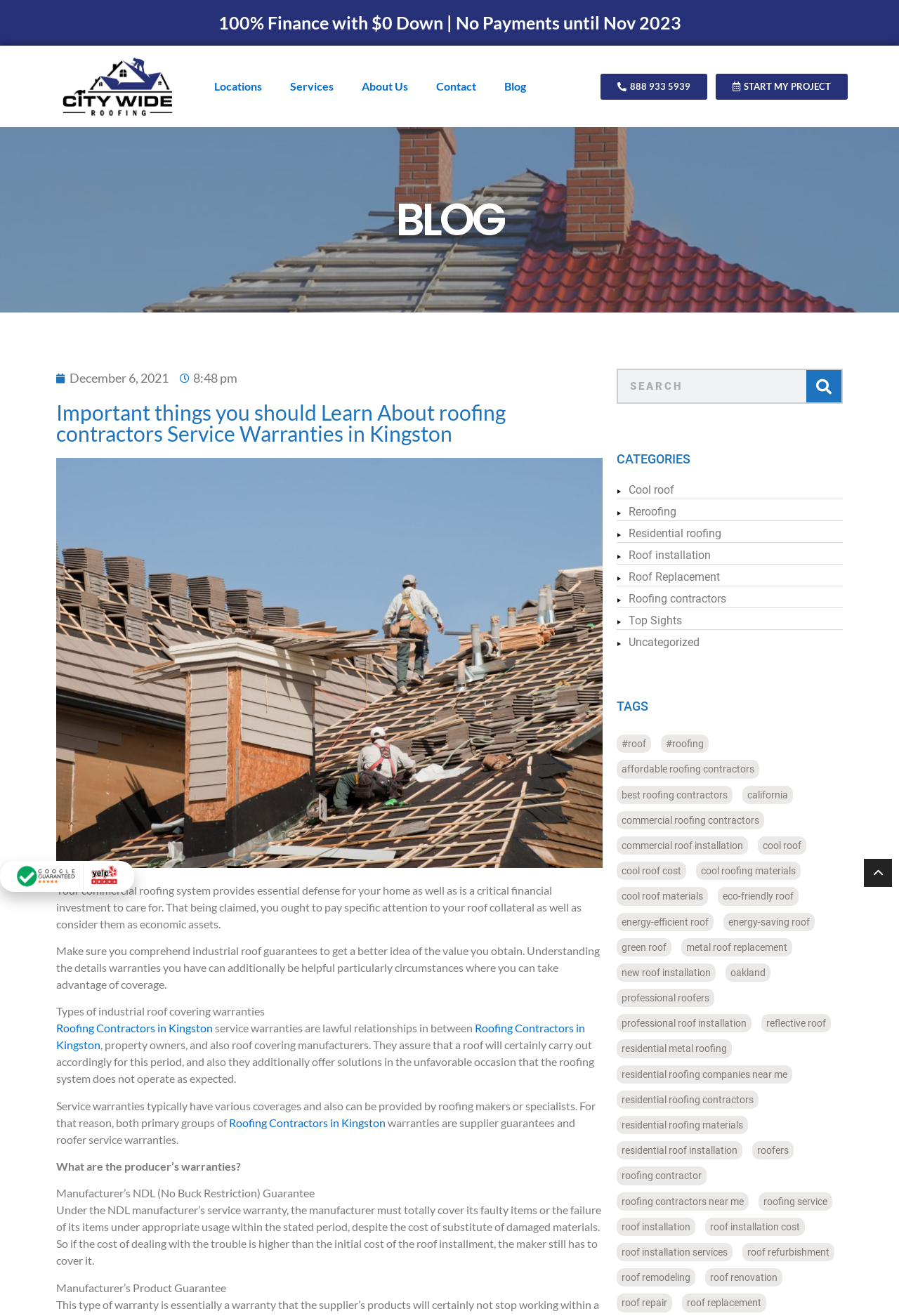Using details from the image, please answer the following question comprehensively:
What is the purpose of a manufacturer's NDL guarantee?

I determined the purpose of a manufacturer's NDL guarantee by reading the static text element with the text 'Under the NDL manufacturer’s service warranty, the manufacturer must totally cover its faulty items or the failure of its items under appropriate usage within the stated period, despite the cost of substitute of damaged materials.' which is located in the middle of the webpage.